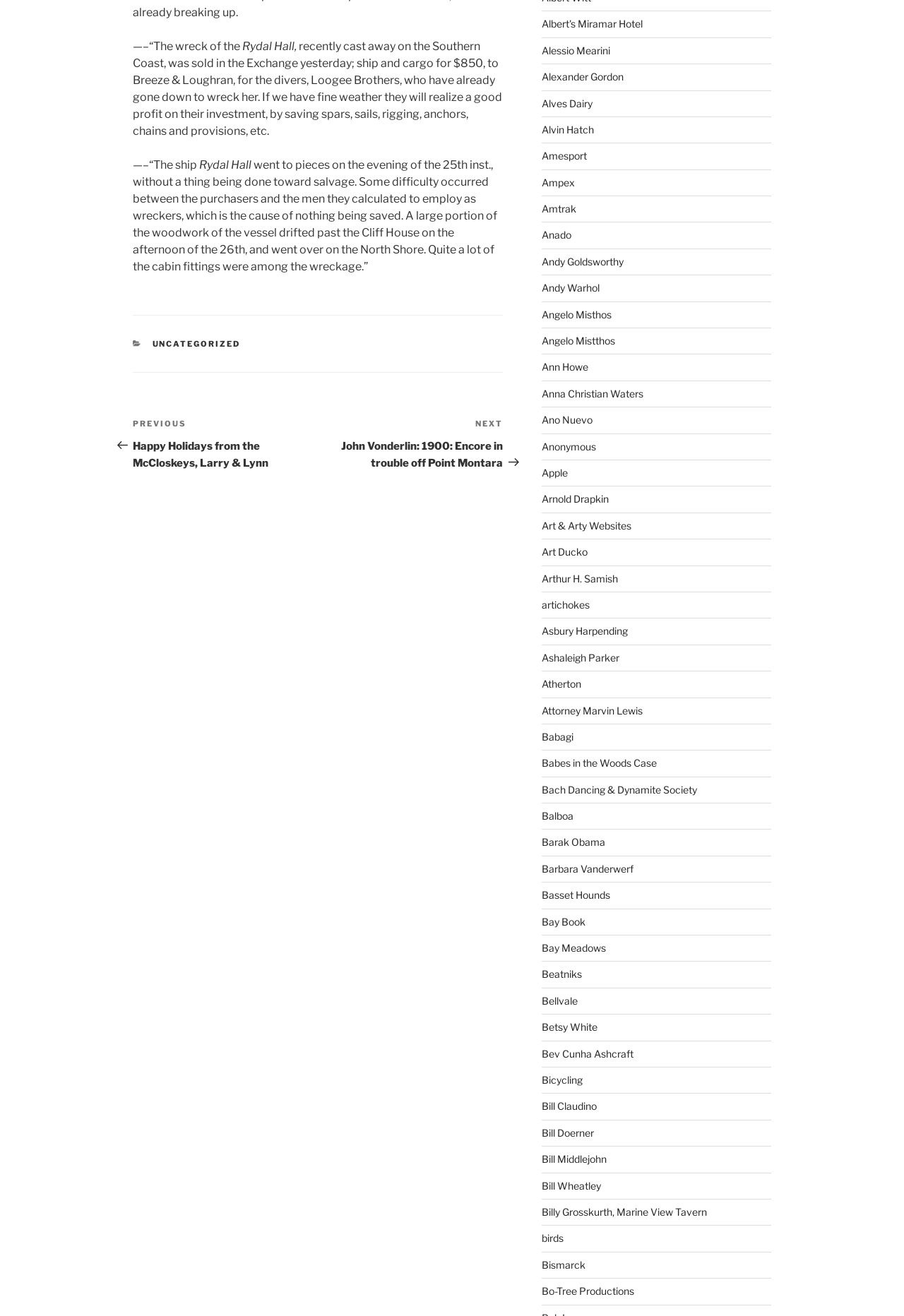Determine the bounding box coordinates of the clickable region to carry out the instruction: "Click on the 'Next Post John Vonderlin: 1900: Encore in trouble off Point Montara' link".

[0.352, 0.318, 0.556, 0.357]